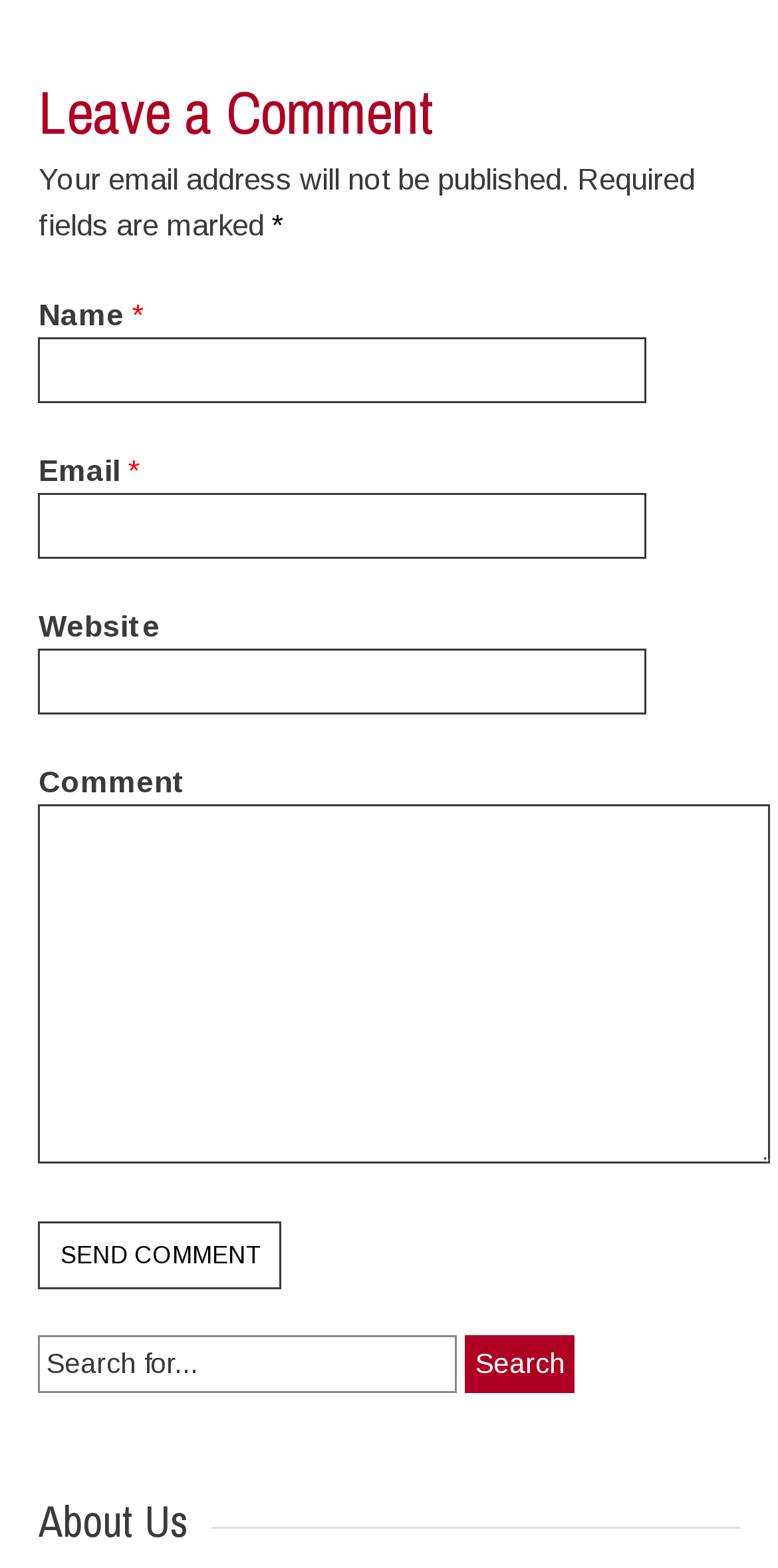Respond concisely with one word or phrase to the following query:
How many required fields are there to leave a comment?

Three